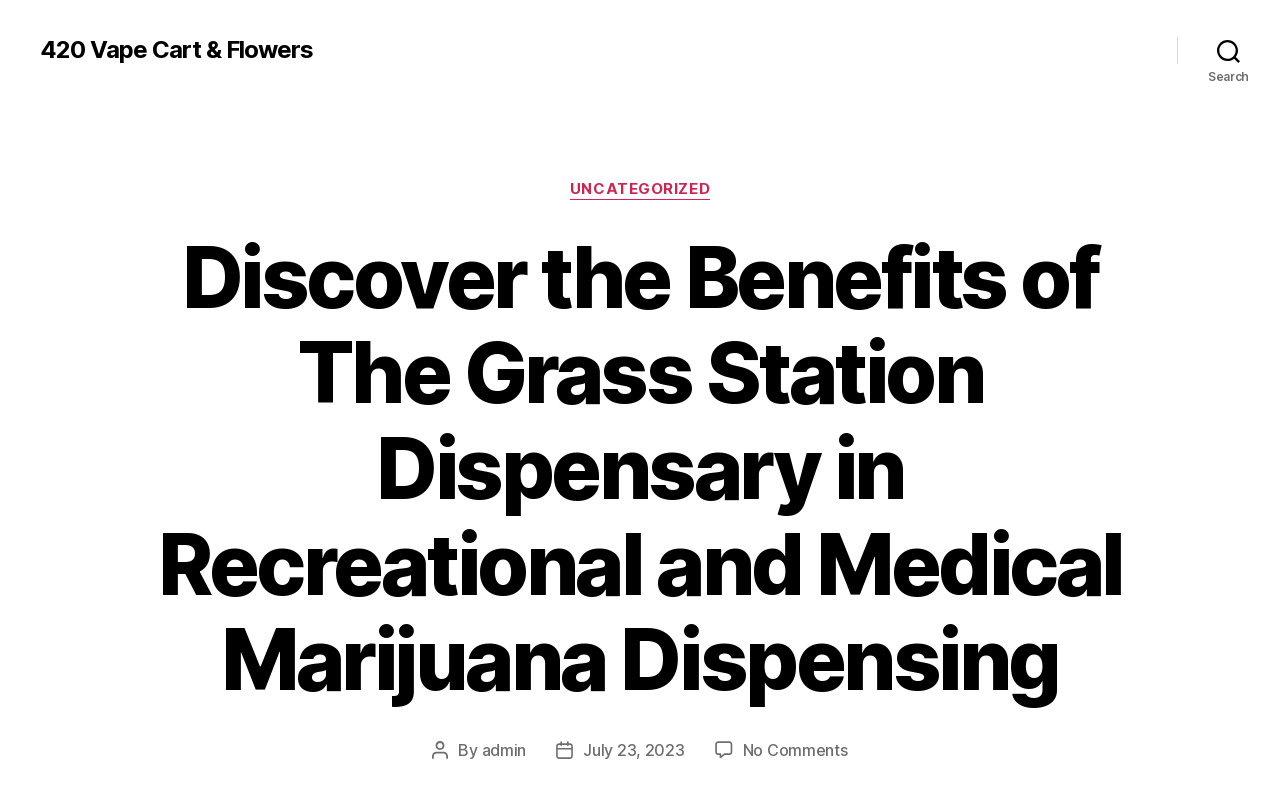Please respond to the question using a single word or phrase:
How many comments are on the post?

No Comments